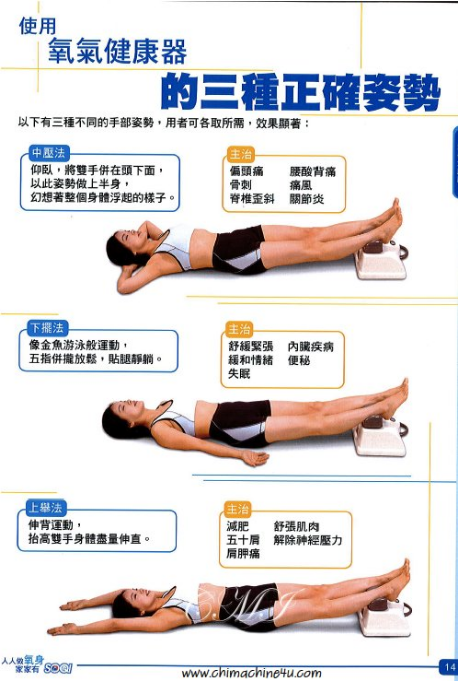Respond to the question below with a single word or phrase:
How many postures are illustrated in the image?

Three